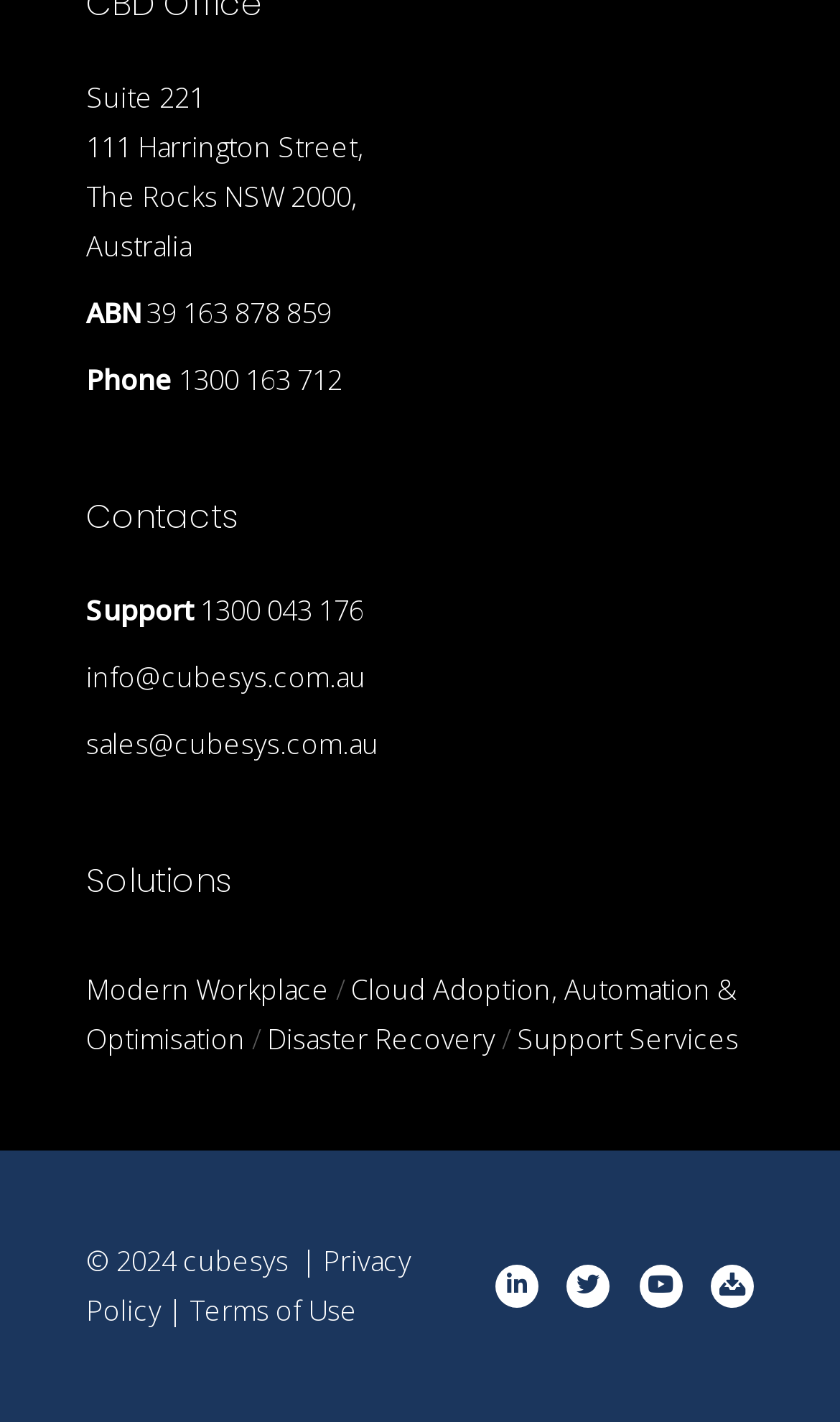Please identify the bounding box coordinates for the region that you need to click to follow this instruction: "Follow on Facebook".

[0.589, 0.889, 0.64, 0.919]